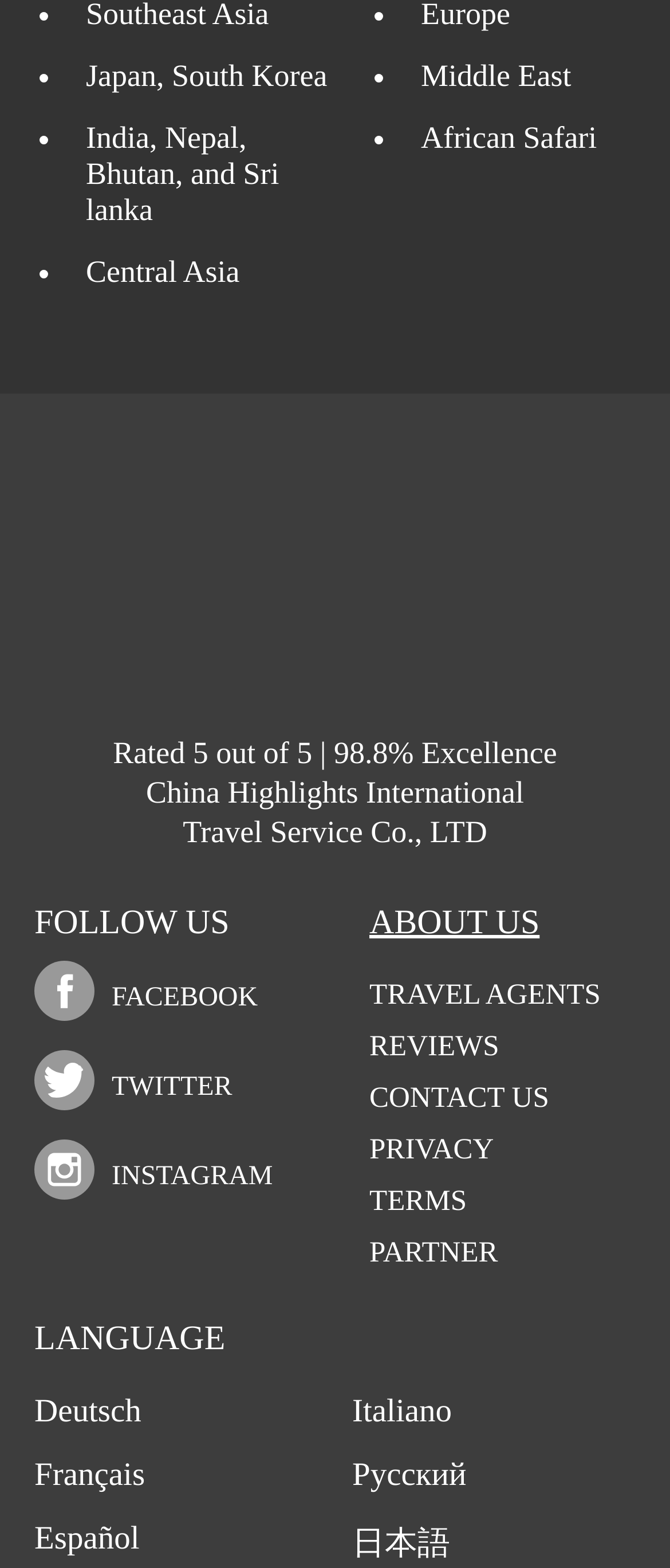Utilize the details in the image to give a detailed response to the question: How many social media links are on the webpage?

I counted the links to FACEBOOK, TWITTER, and INSTAGRAM, which are all social media platforms, and found that there are three social media links on the webpage.